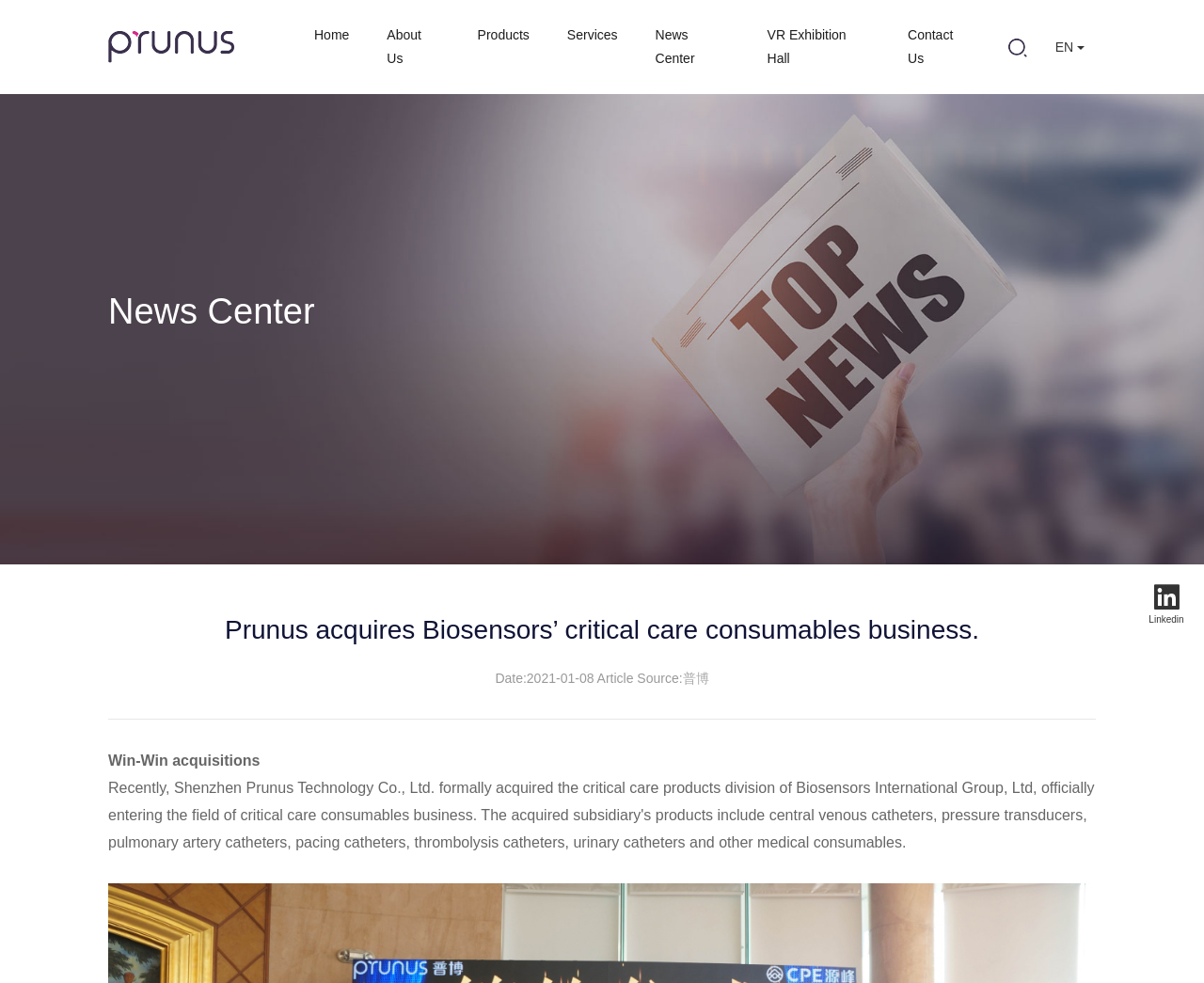Kindly determine the bounding box coordinates of the area that needs to be clicked to fulfill this instruction: "view company news".

[0.544, 0.028, 0.577, 0.067]